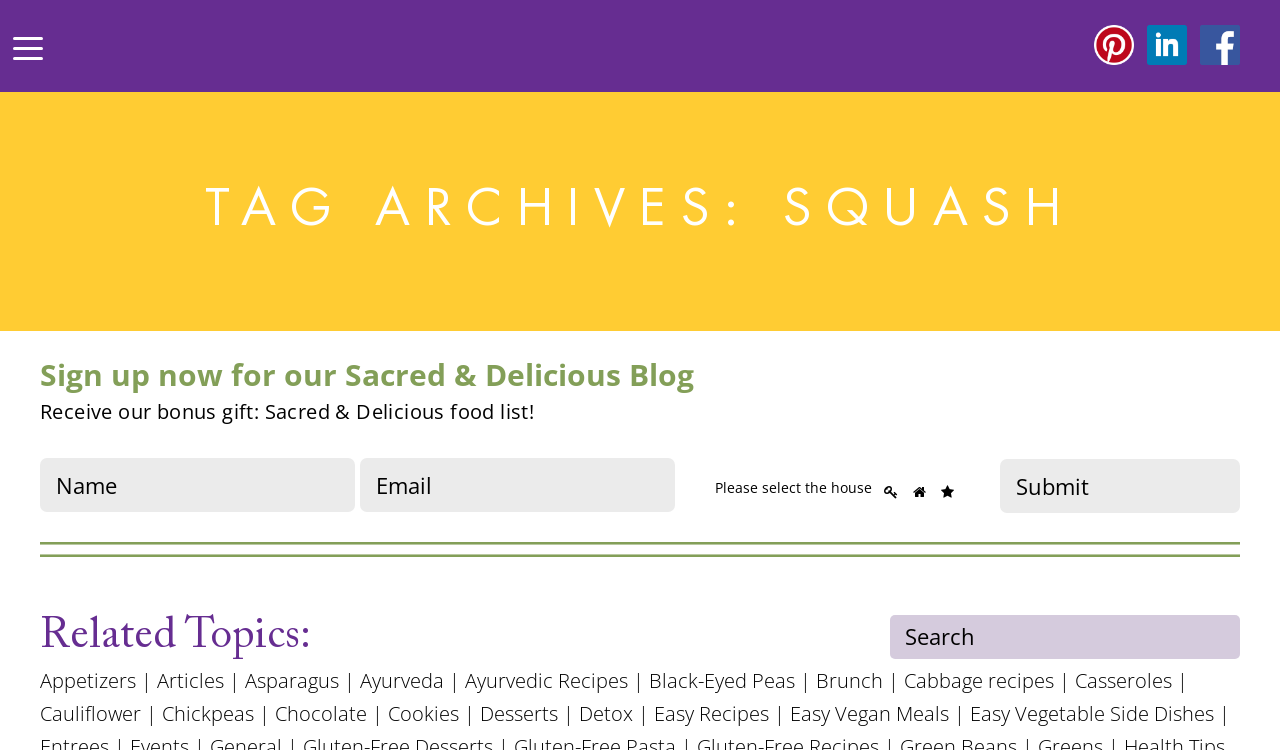What type of content is categorized on this webpage?
Examine the image closely and answer the question with as much detail as possible.

The webpage has multiple links to different categories such as 'Appetizers', 'Articles', 'Asparagus', 'Ayurveda', and many more. These categories seem to be related to food recipes, suggesting that the webpage is categorizing different types of food content.